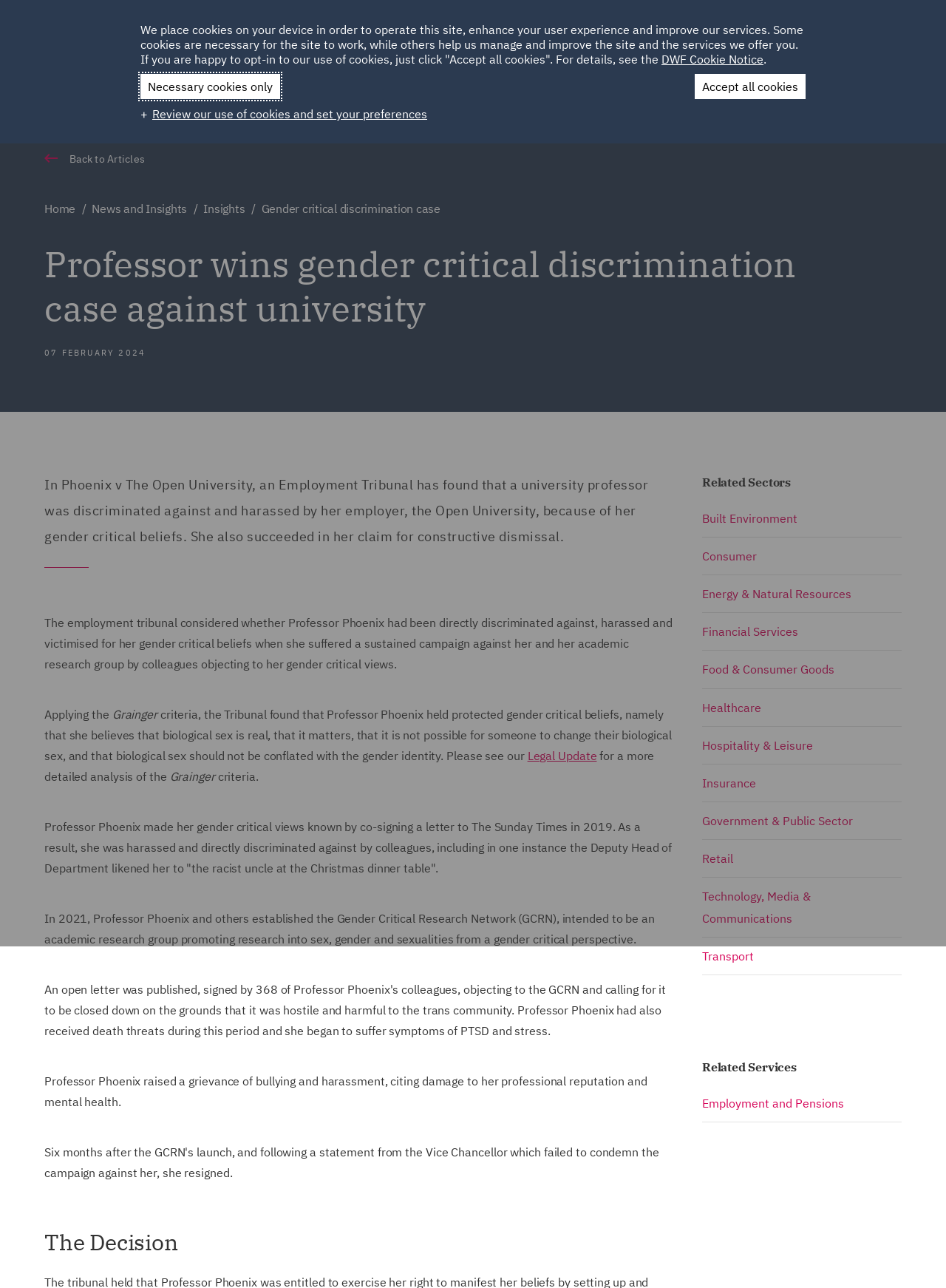Deliver a detailed narrative of the webpage's visual and textual elements.

This webpage is about a news article titled "Professor wins gender critical discrimination case against university" and is part of the DWF Group website. At the top of the page, there is a navigation menu with links to "HOME", "ABOUT", "SUSTAINABILITY", "LOCATIONS", "CAREERS", and "CLIENT LOGIN". Below the navigation menu, there is a search bar and a section with links to different sectors and services.

The main content of the page is the news article, which is divided into several sections. The first section has a heading "Professor wins gender critical discrimination case against university" and a brief summary of the article. Below this, there is a section with the date "07 FEBRUARY 2024" and a longer summary of the article.

The article itself is divided into several paragraphs, with headings such as "The Decision" and "Related Sectors". The text describes a court case in which a university professor was found to have been discriminated against and harassed by her employer due to her gender critical beliefs. The article also mentions the professor's research group and her experiences with bullying and harassment.

At the bottom of the page, there are links to related sectors and services, including "Built Environment", "Consumer", "Energy & Natural Resources", and others. There is also a cookie notice dialog box that appears at the bottom of the page, with options to accept or decline cookies.

Throughout the page, there are several images, including the DWF logo and a search icon. The layout of the page is clean and organized, with clear headings and concise text.